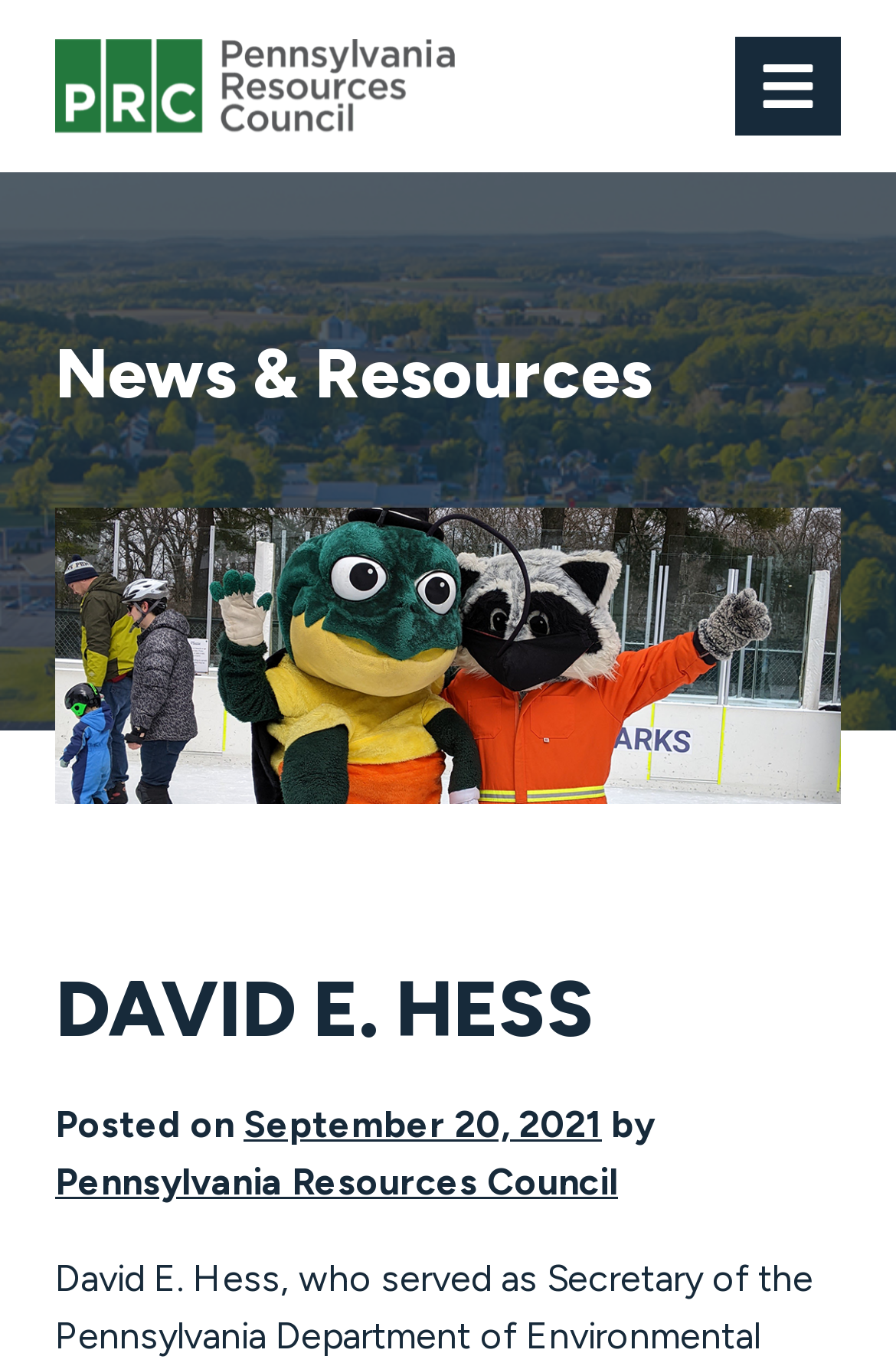What is the date of the news or resource posted?
Deliver a detailed and extensive answer to the question.

I found the answer by examining the link element with the text 'September 20, 2021', which is located near the 'Posted on' text. This suggests that the news or resource was posted on this specific date.